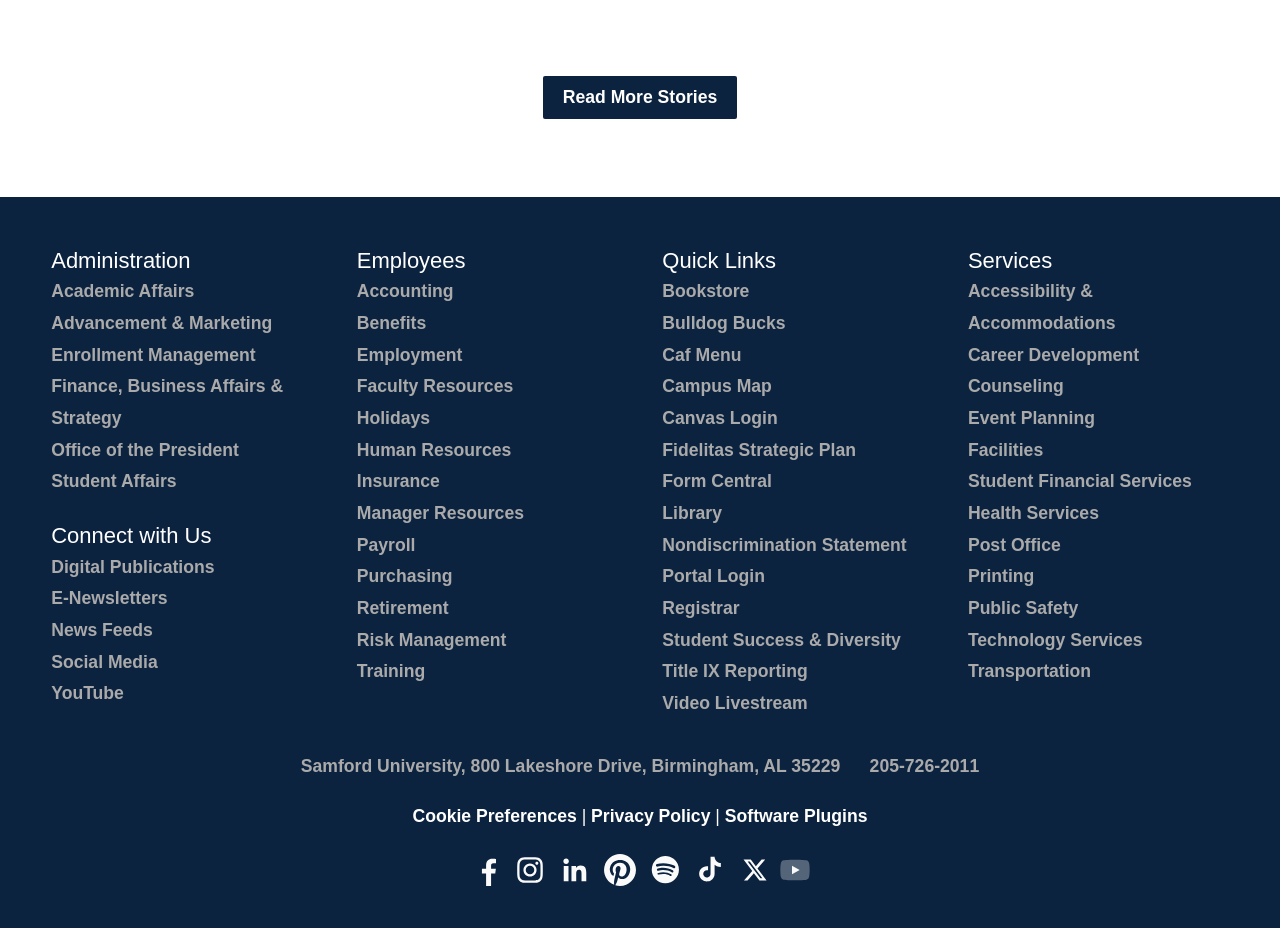What are the different categories of links on the webpage?
Relying on the image, give a concise answer in one word or a brief phrase.

Administration, Connect with Us, Employees, Quick Links, Services